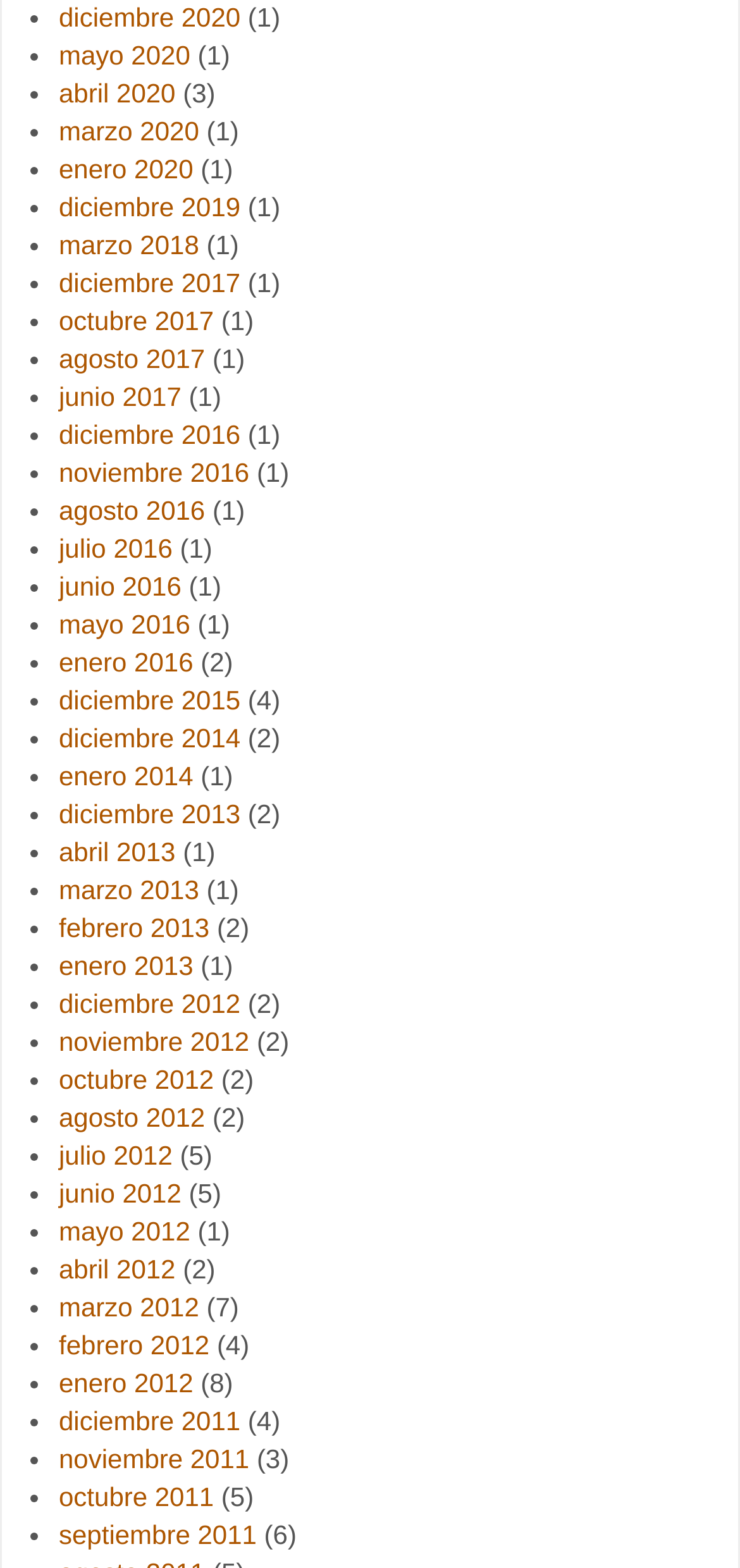Give a one-word or phrase response to the following question: What is the latest year listed?

2020